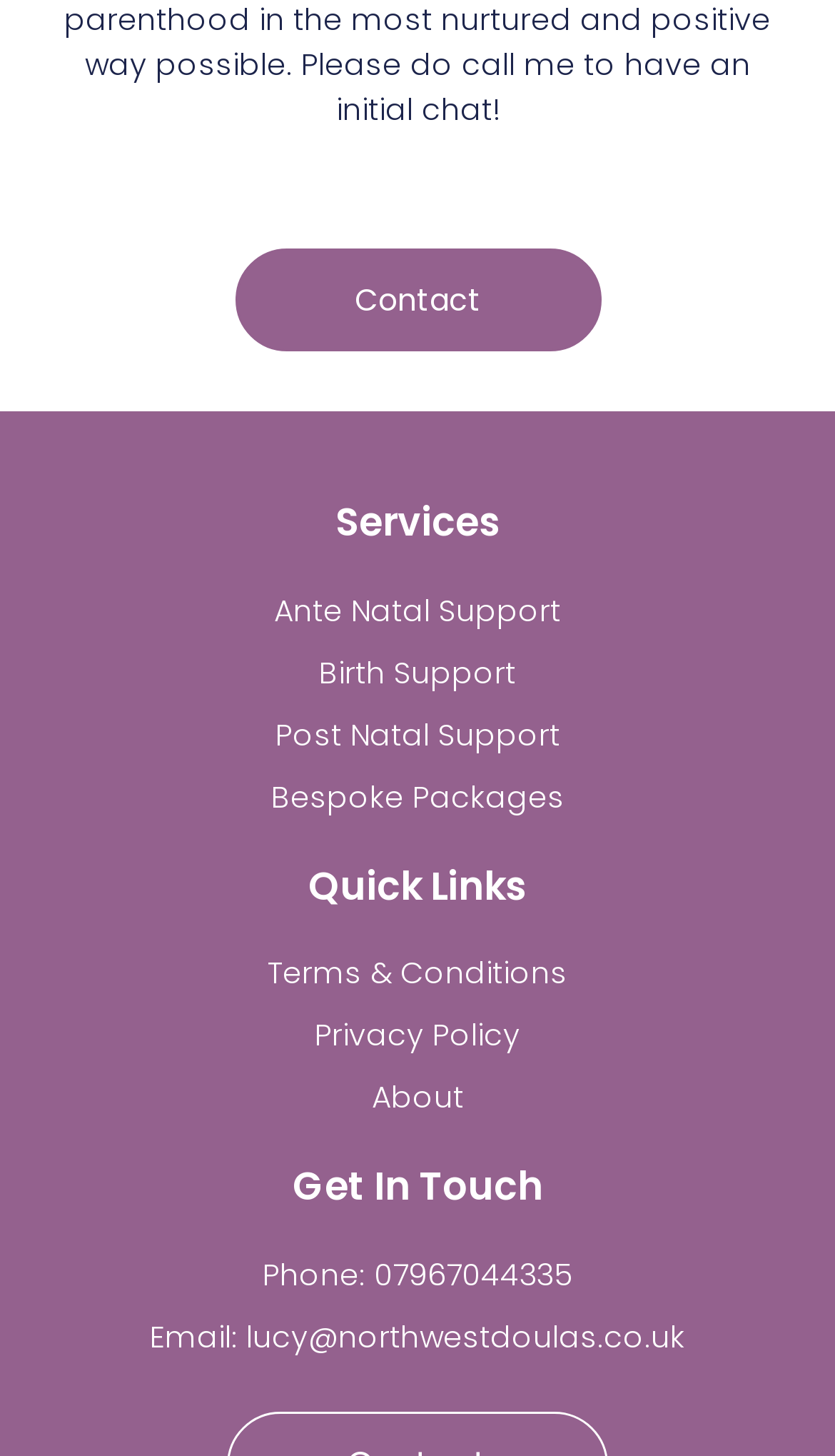Please identify the coordinates of the bounding box for the clickable region that will accomplish this instruction: "Learn more about the services".

[0.126, 0.343, 0.874, 0.375]